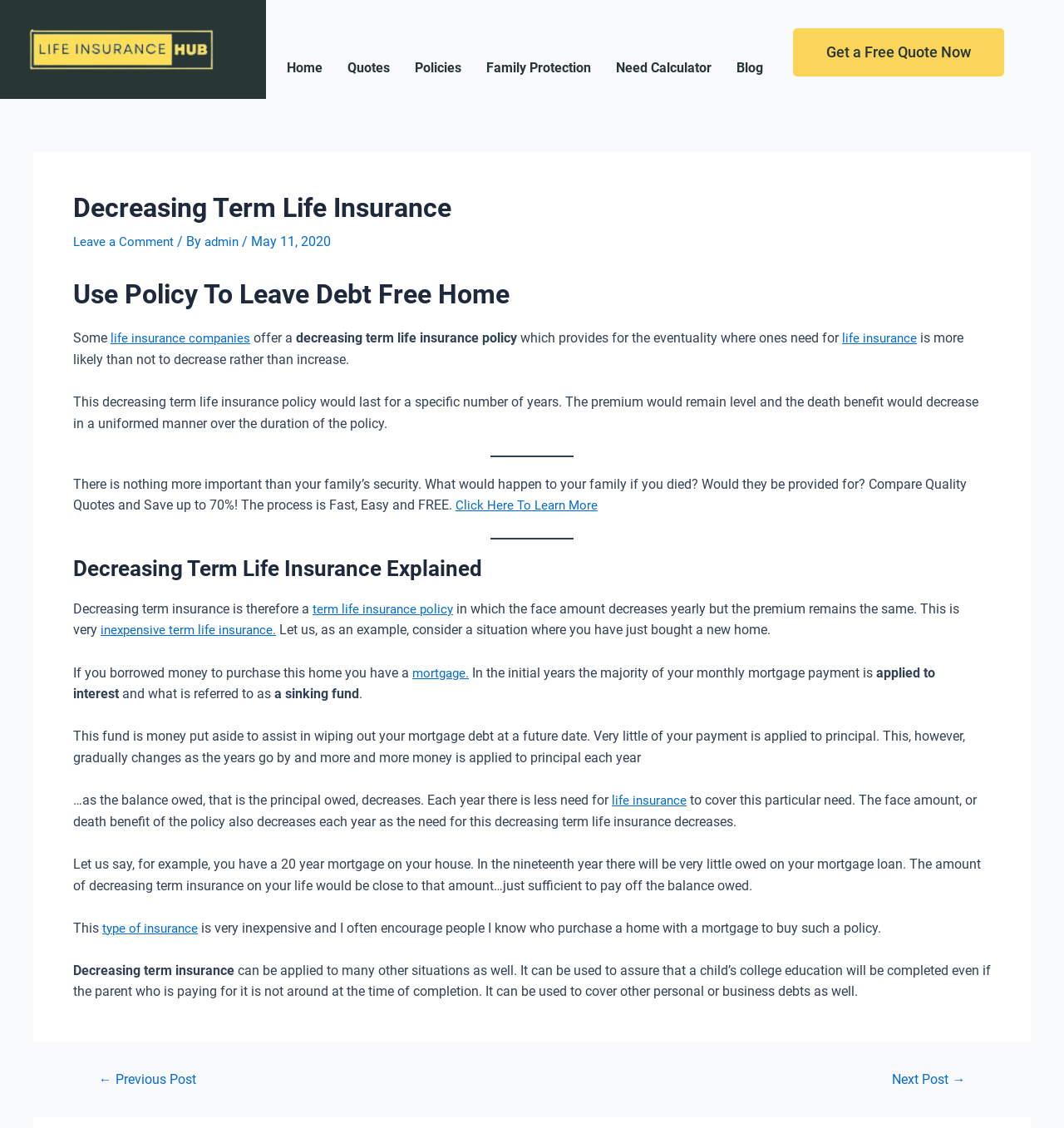Can you determine the bounding box coordinates of the area that needs to be clicked to fulfill the following instruction: "Check the 'Blog' section"?

[0.681, 0.043, 0.729, 0.077]